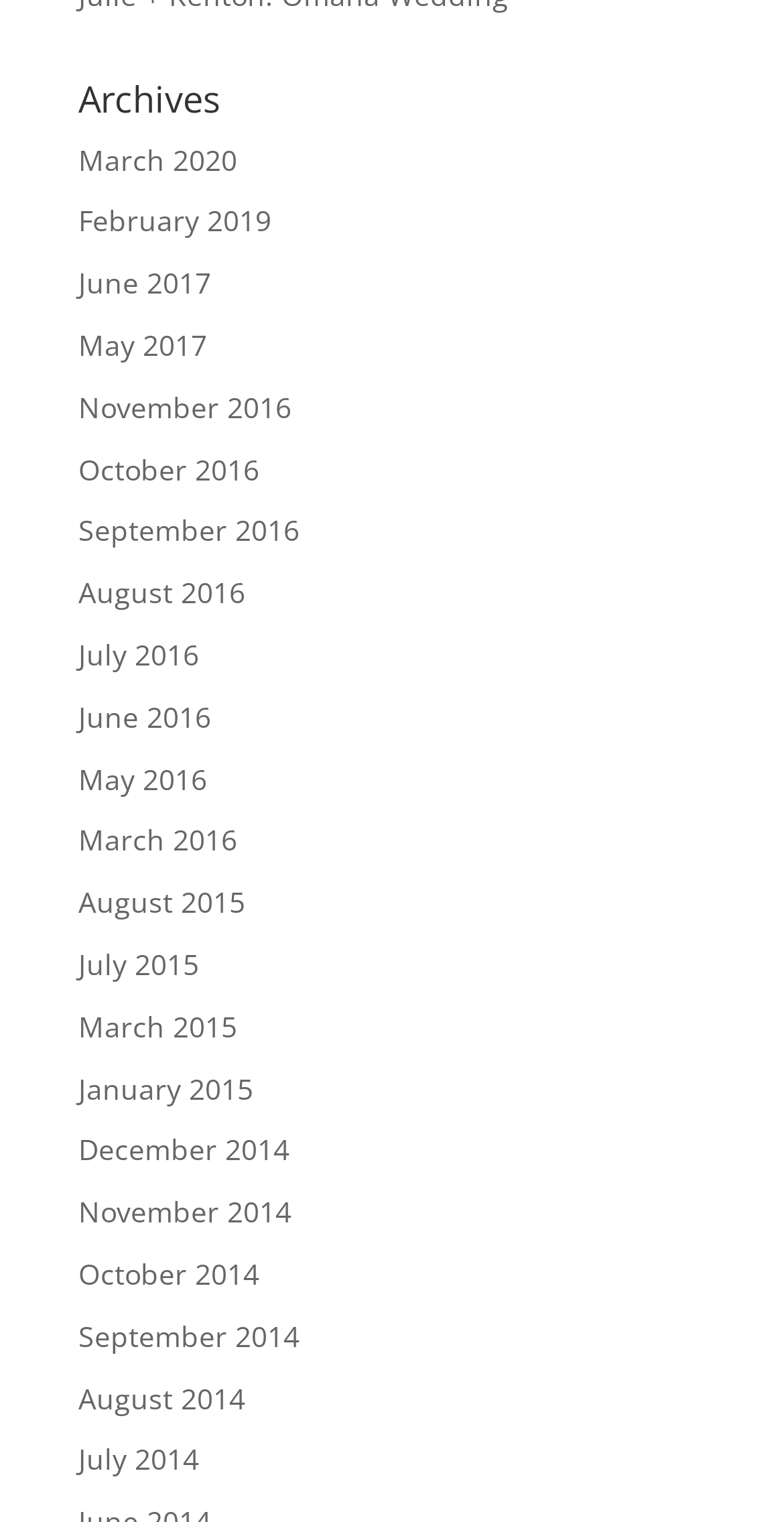Use a single word or phrase to answer the question: How many links are available on this webpage?

27